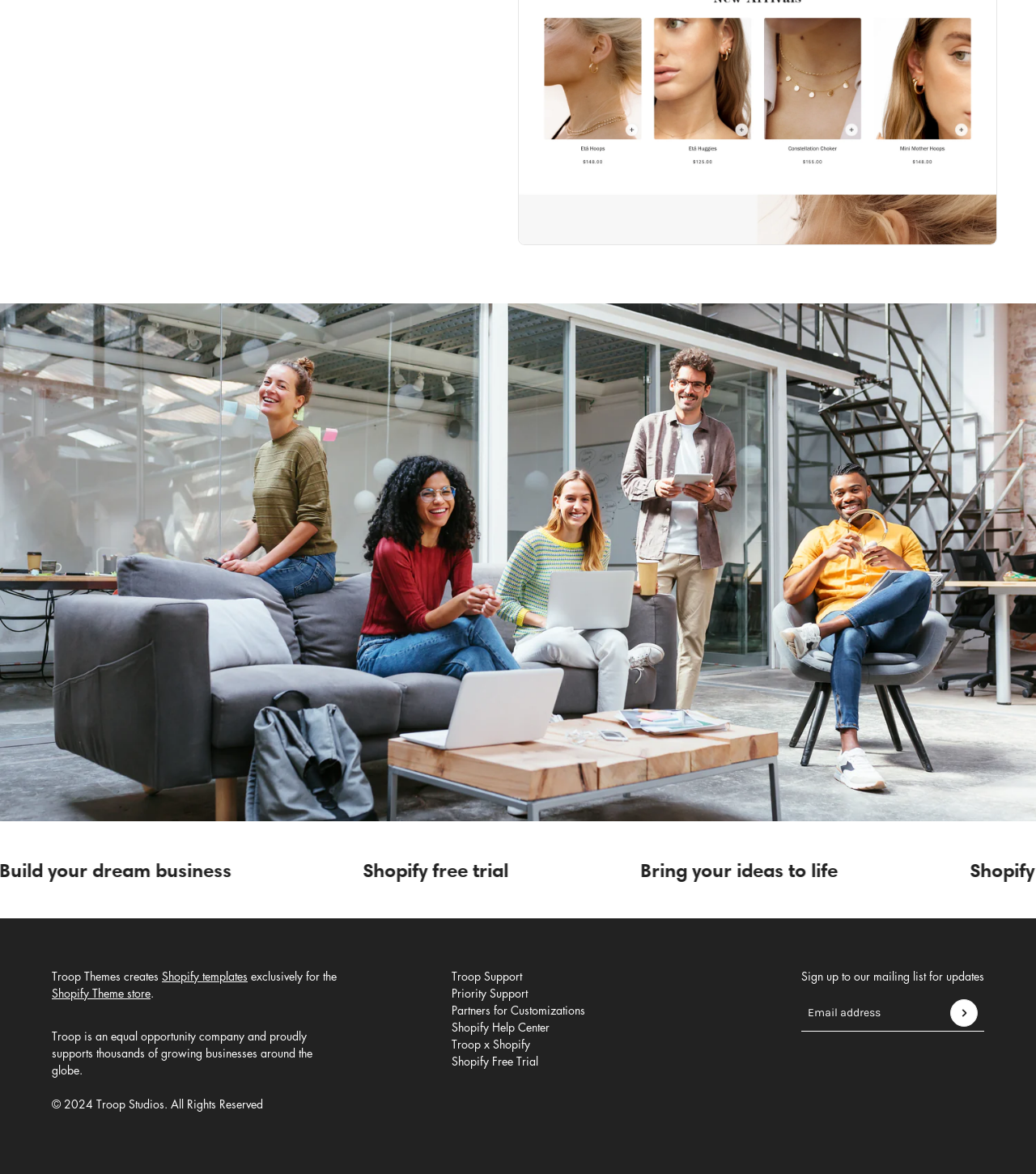Can you find the bounding box coordinates of the area I should click to execute the following instruction: "Enter email address"?

[0.78, 0.847, 0.911, 0.878]